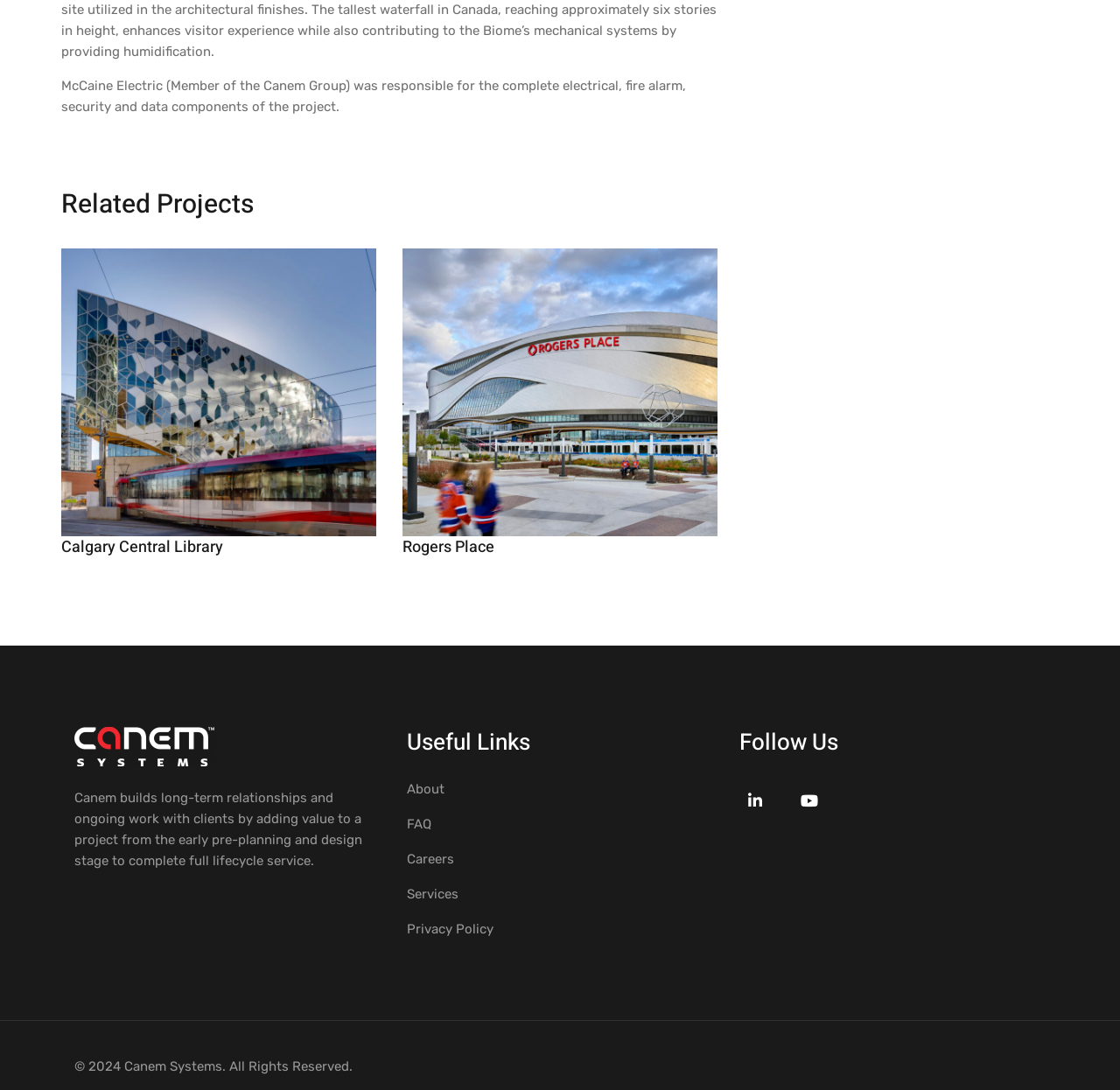Please provide a detailed answer to the question below based on the screenshot: 
How many social media links are provided?

There are two link elements with Unicode characters '' and '', which represent social media links, suggesting that there are two social media links provided.